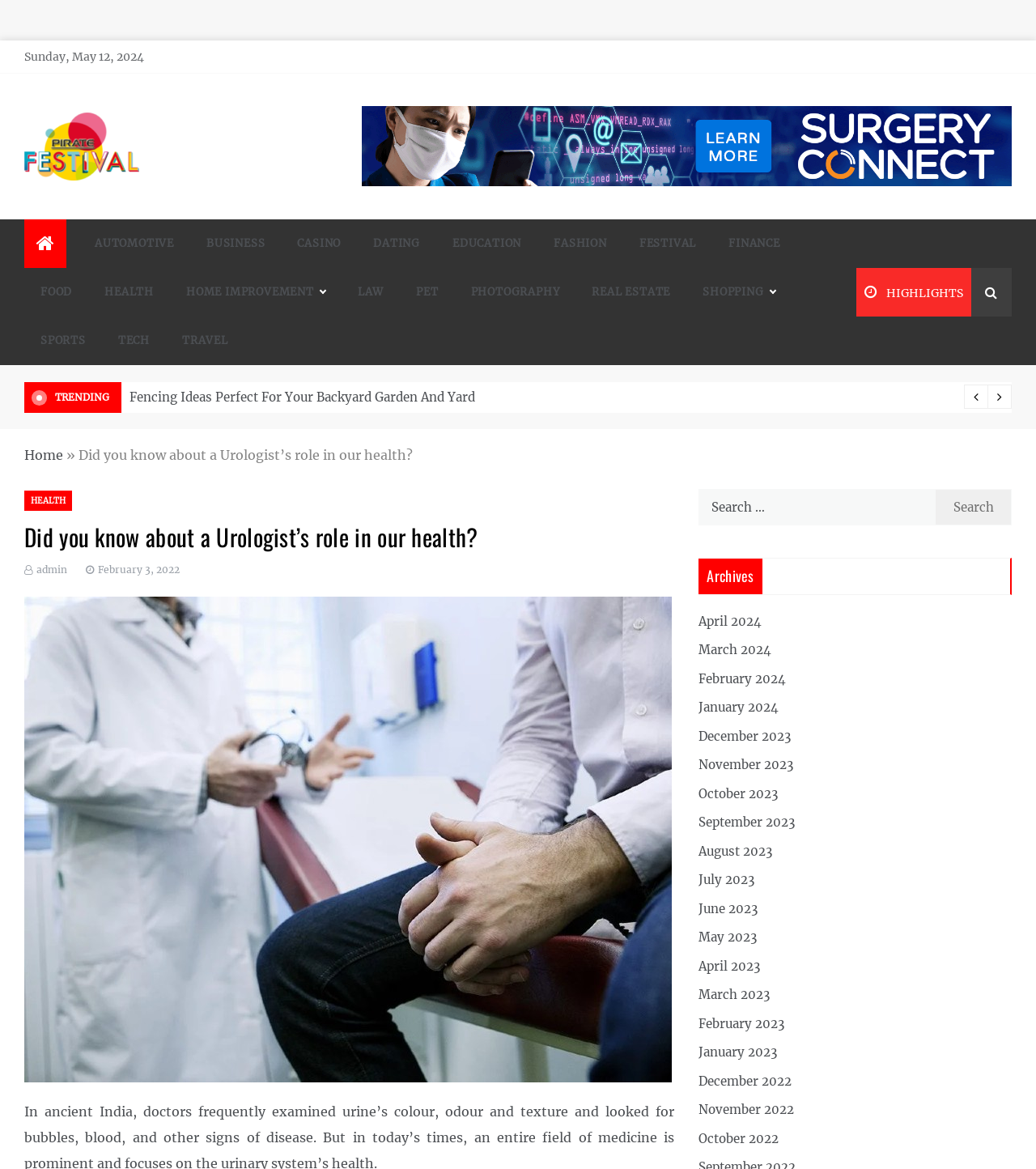Identify the bounding box of the UI element described as follows: "February 3, 2022February 3, 2022". Provide the coordinates as four float numbers in the range of 0 to 1 [left, top, right, bottom].

[0.08, 0.482, 0.173, 0.492]